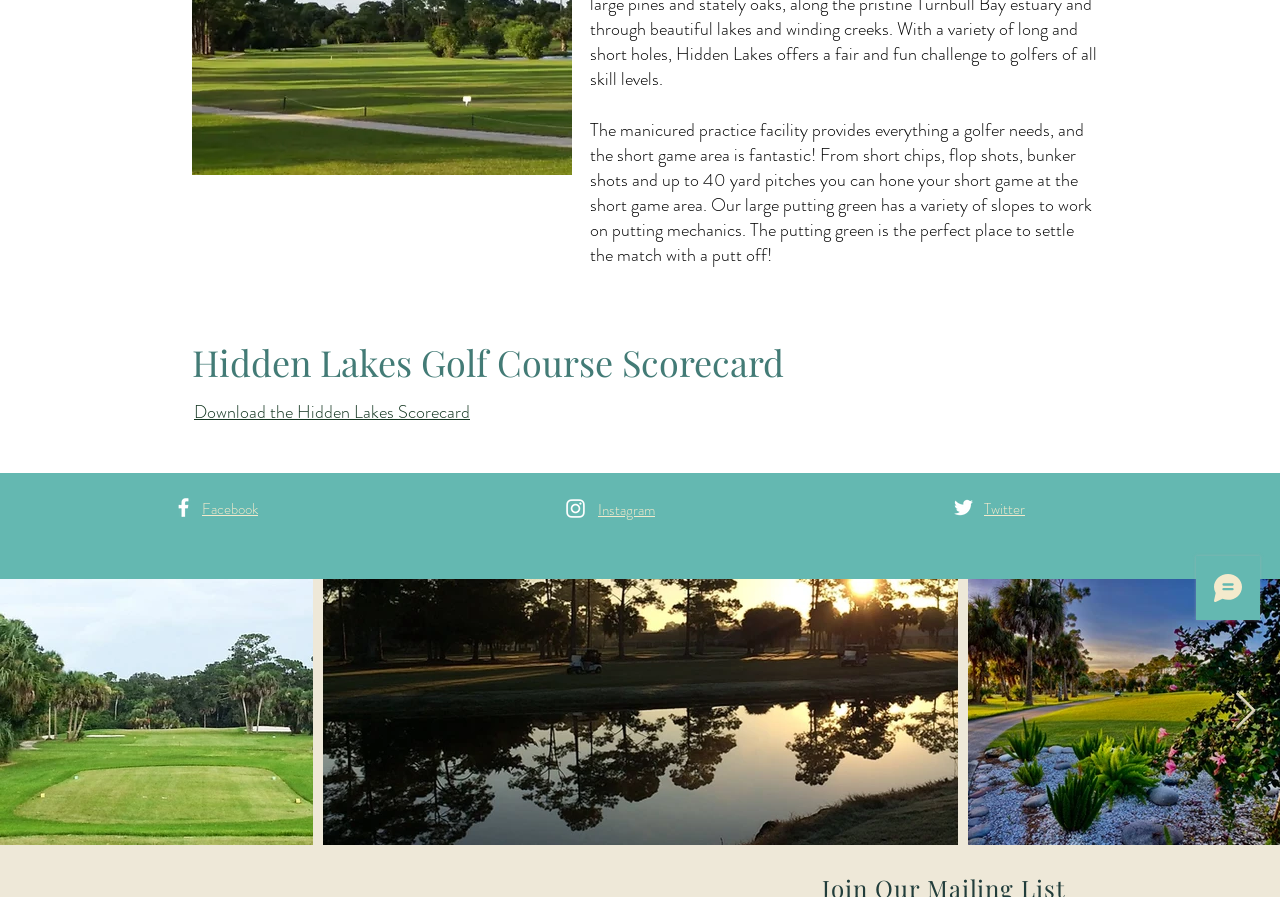Please locate the UI element described by "aria-label="Sunrise at the Course"" and provide its bounding box coordinates.

[0.252, 0.645, 0.748, 0.942]